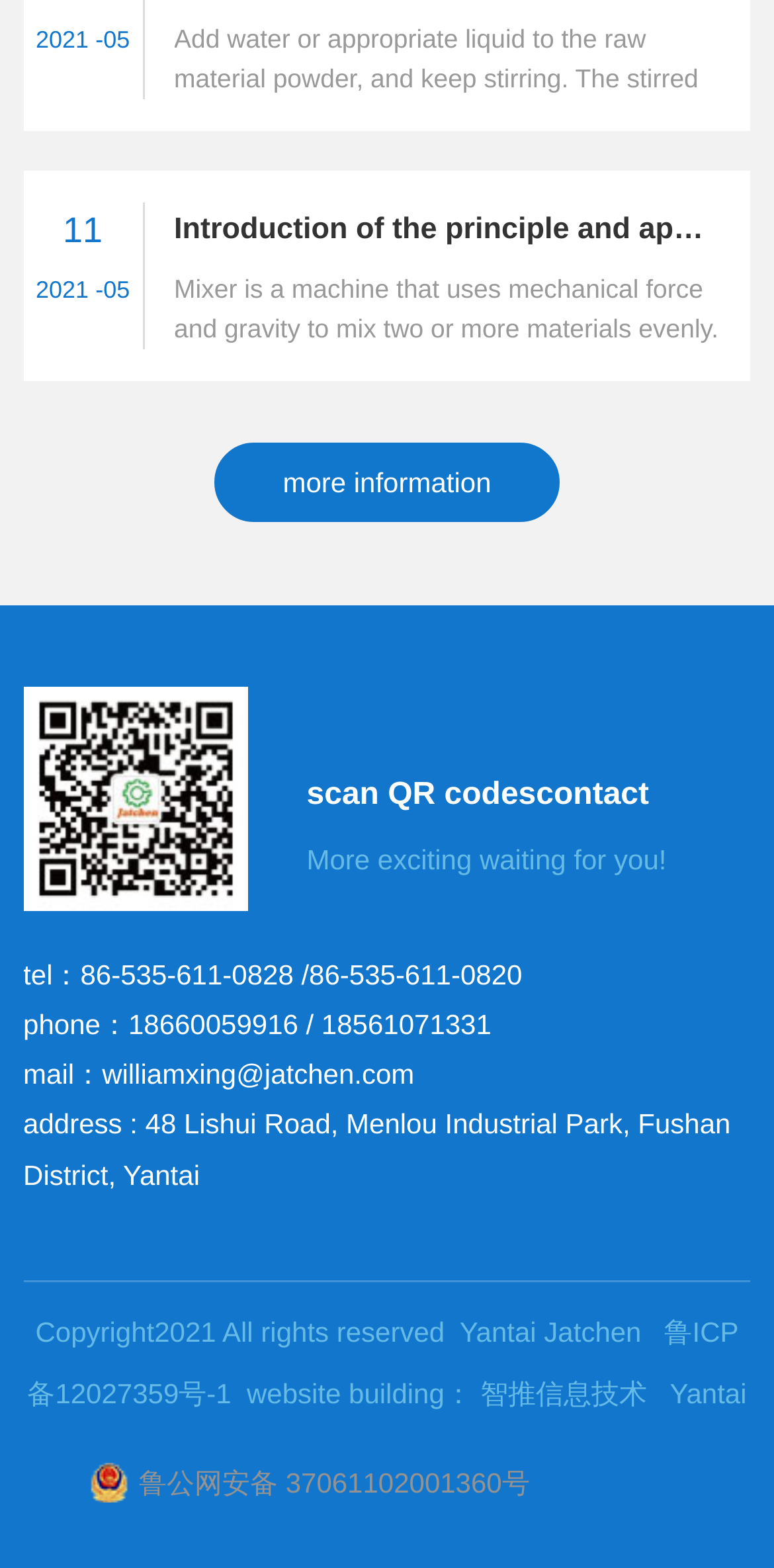Locate the bounding box coordinates of the area to click to fulfill this instruction: "Visit the website of Yantai Jatchen". The bounding box should be presented as four float numbers between 0 and 1, in the order [left, top, right, bottom].

[0.865, 0.878, 0.965, 0.898]